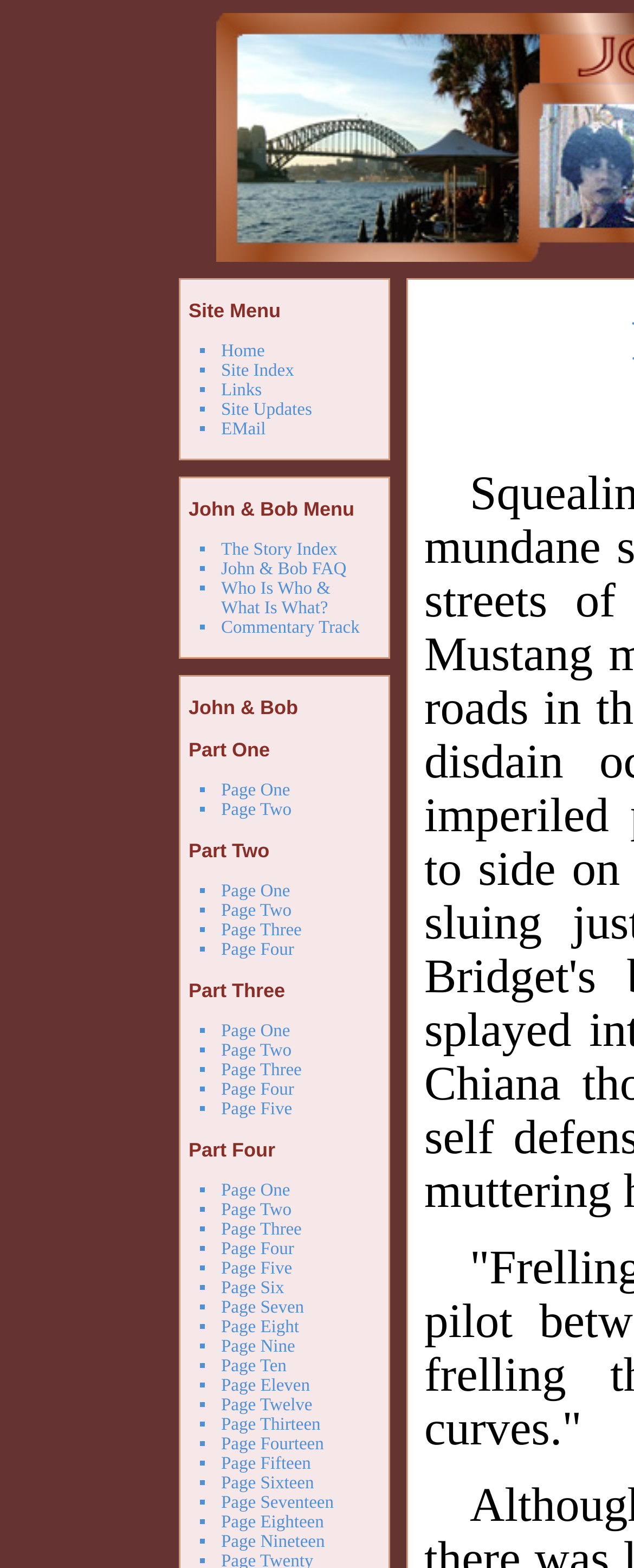Locate the bounding box coordinates of the element you need to click to accomplish the task described by this instruction: "View The Story Index".

[0.349, 0.344, 0.532, 0.357]